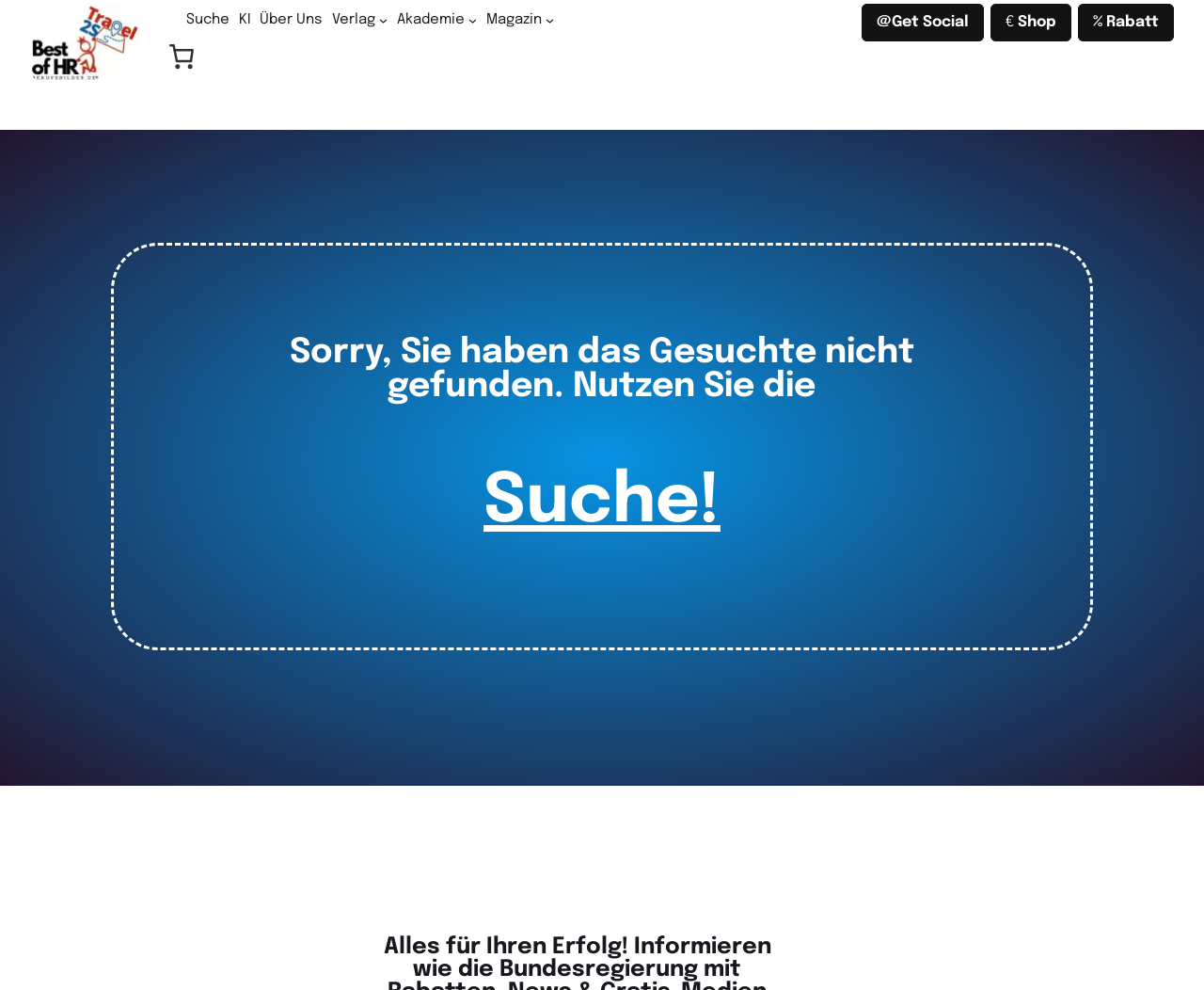Could you find the bounding box coordinates of the clickable area to complete this instruction: "Search for something"?

None